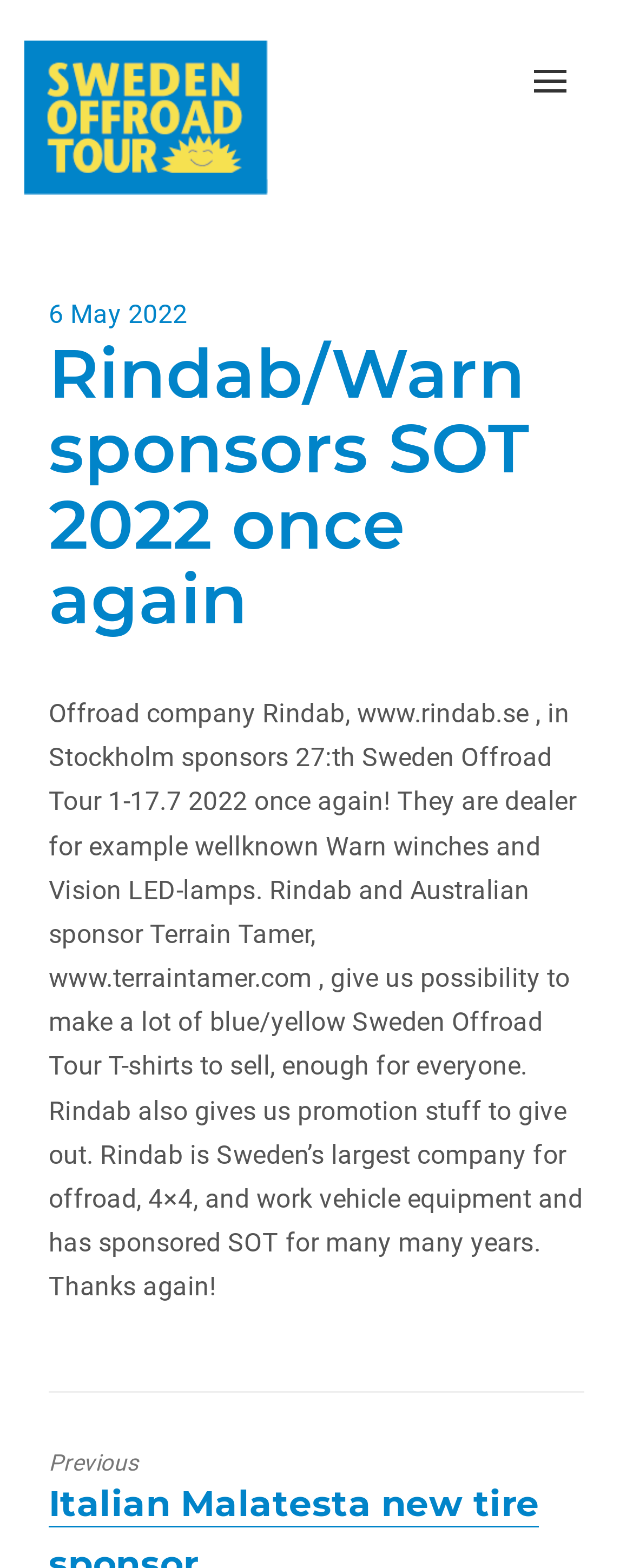Ascertain the bounding box coordinates for the UI element detailed here: "Toggle navigation". The coordinates should be provided as [left, top, right, bottom] with each value being a float between 0 and 1.

[0.815, 0.034, 0.923, 0.069]